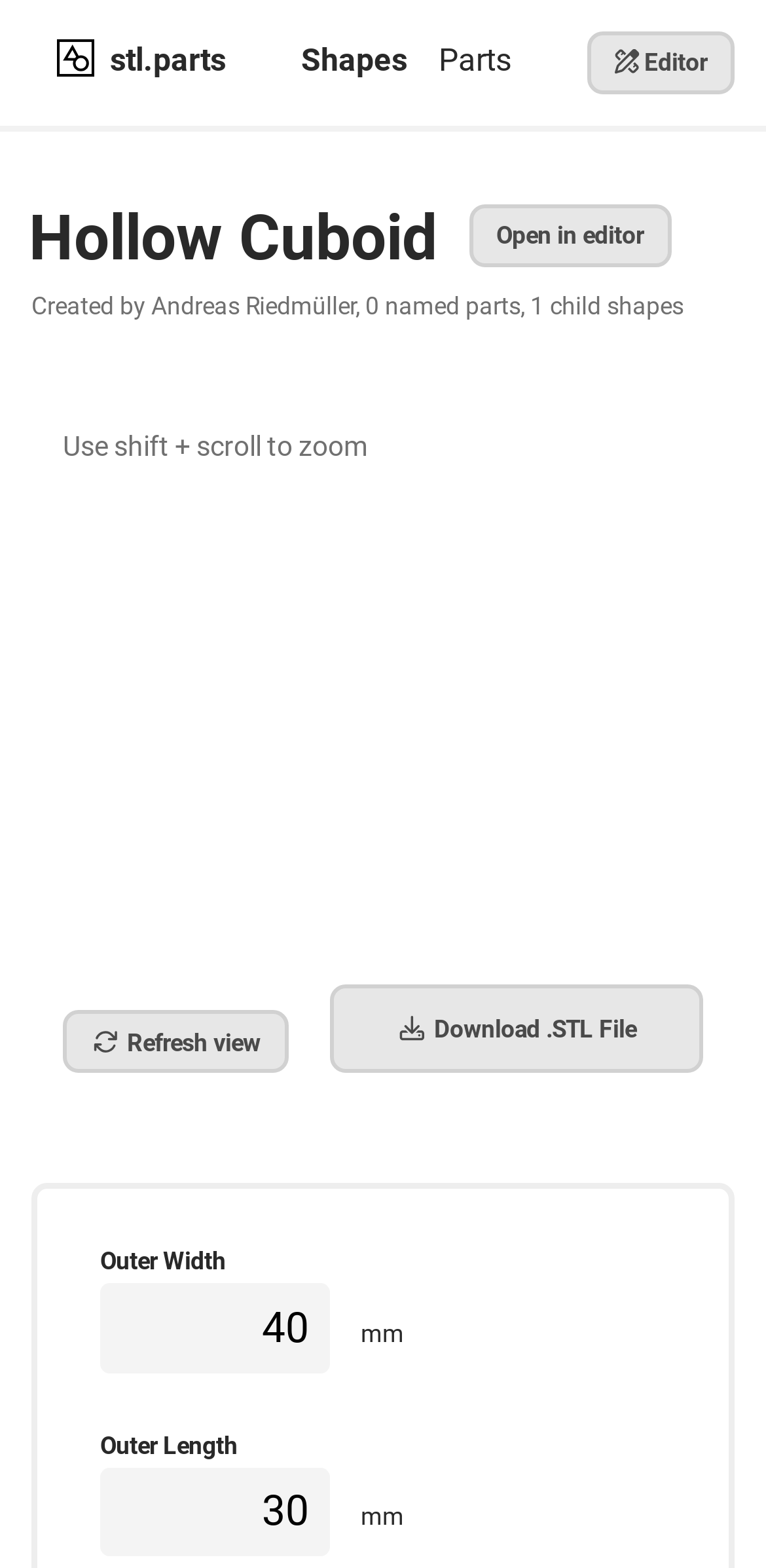Could you indicate the bounding box coordinates of the region to click in order to complete this instruction: "Click the 'Open in editor' link".

[0.612, 0.13, 0.876, 0.17]